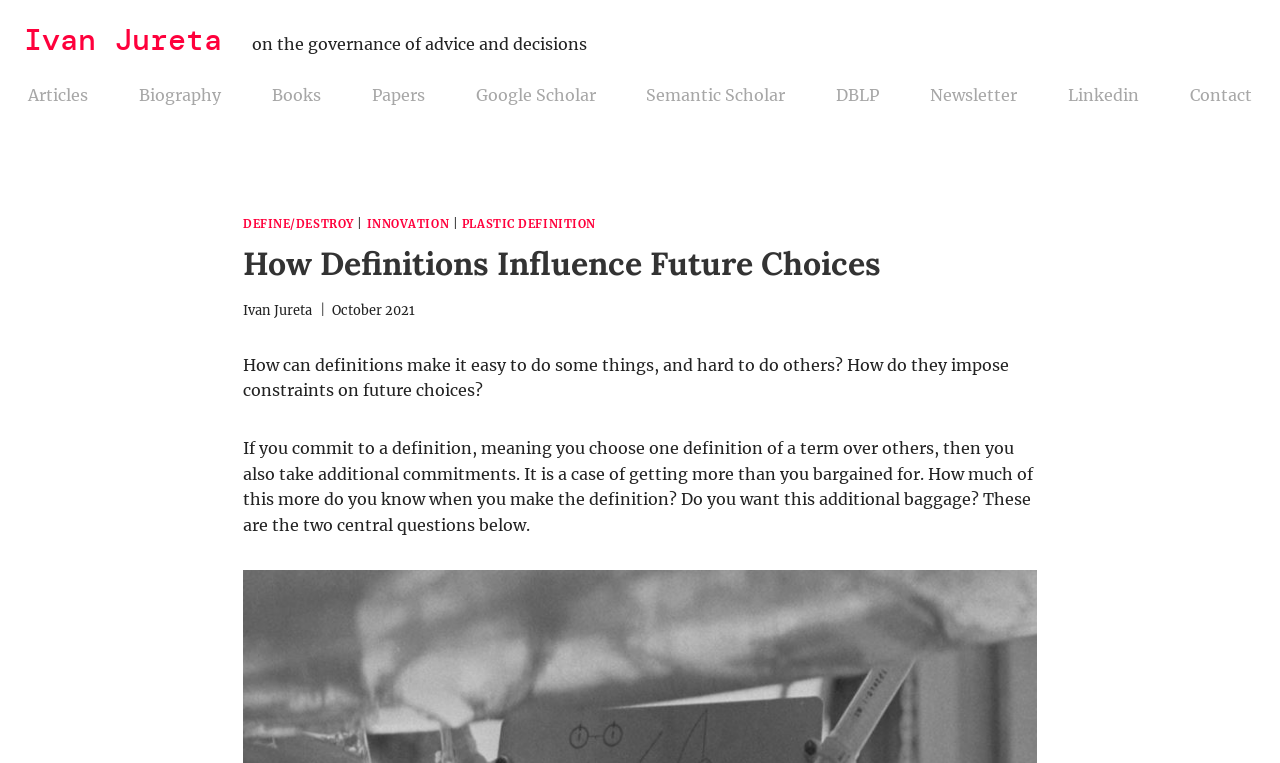Please determine the main heading text of this webpage.

How Definitions Influence Future Choices